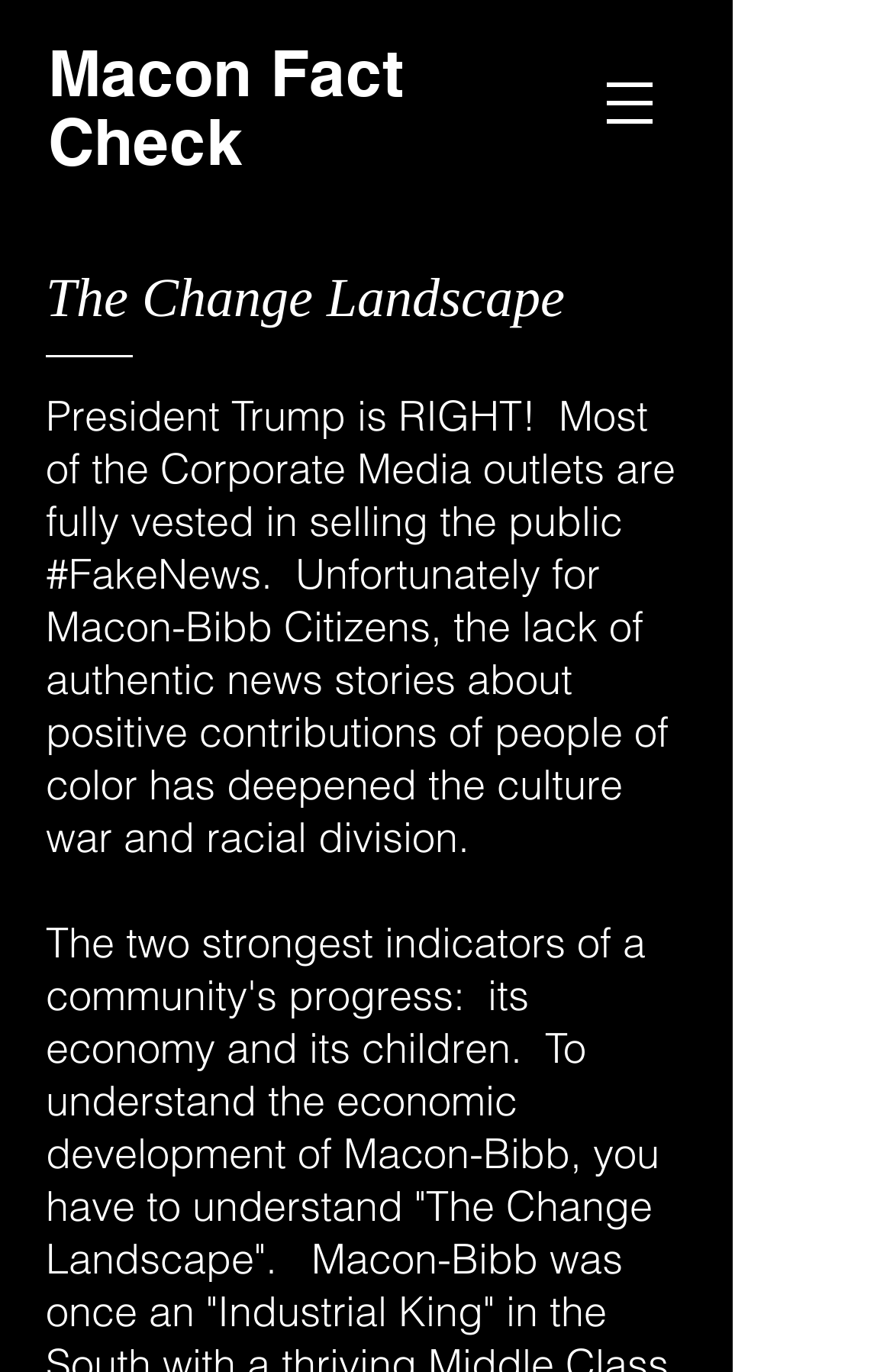Is there an image on the navigation button?
From the image, respond using a single word or phrase.

Yes